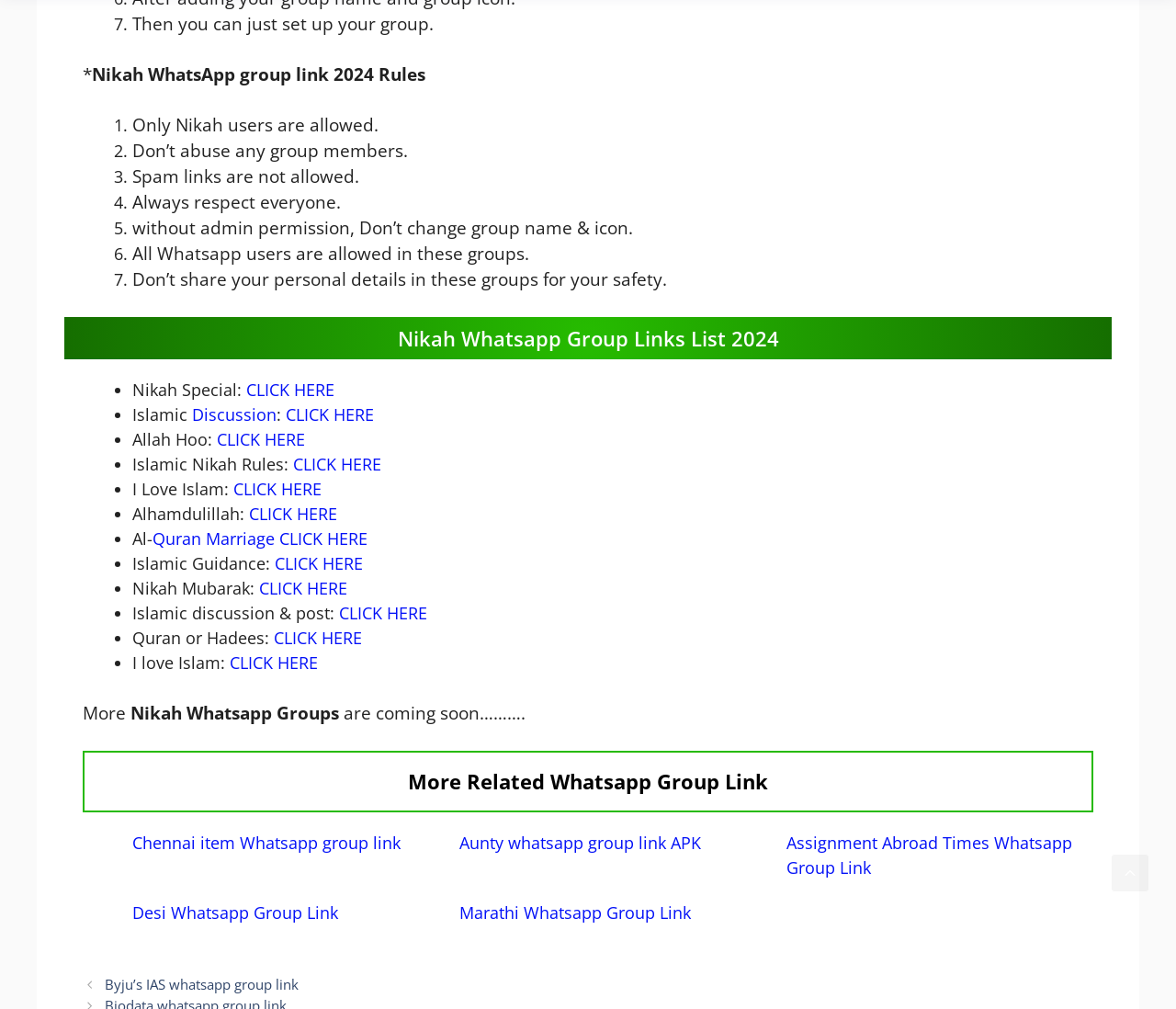Please provide a brief answer to the question using only one word or phrase: 
What is the name of the first WhatsApp group link listed?

Nikah Special